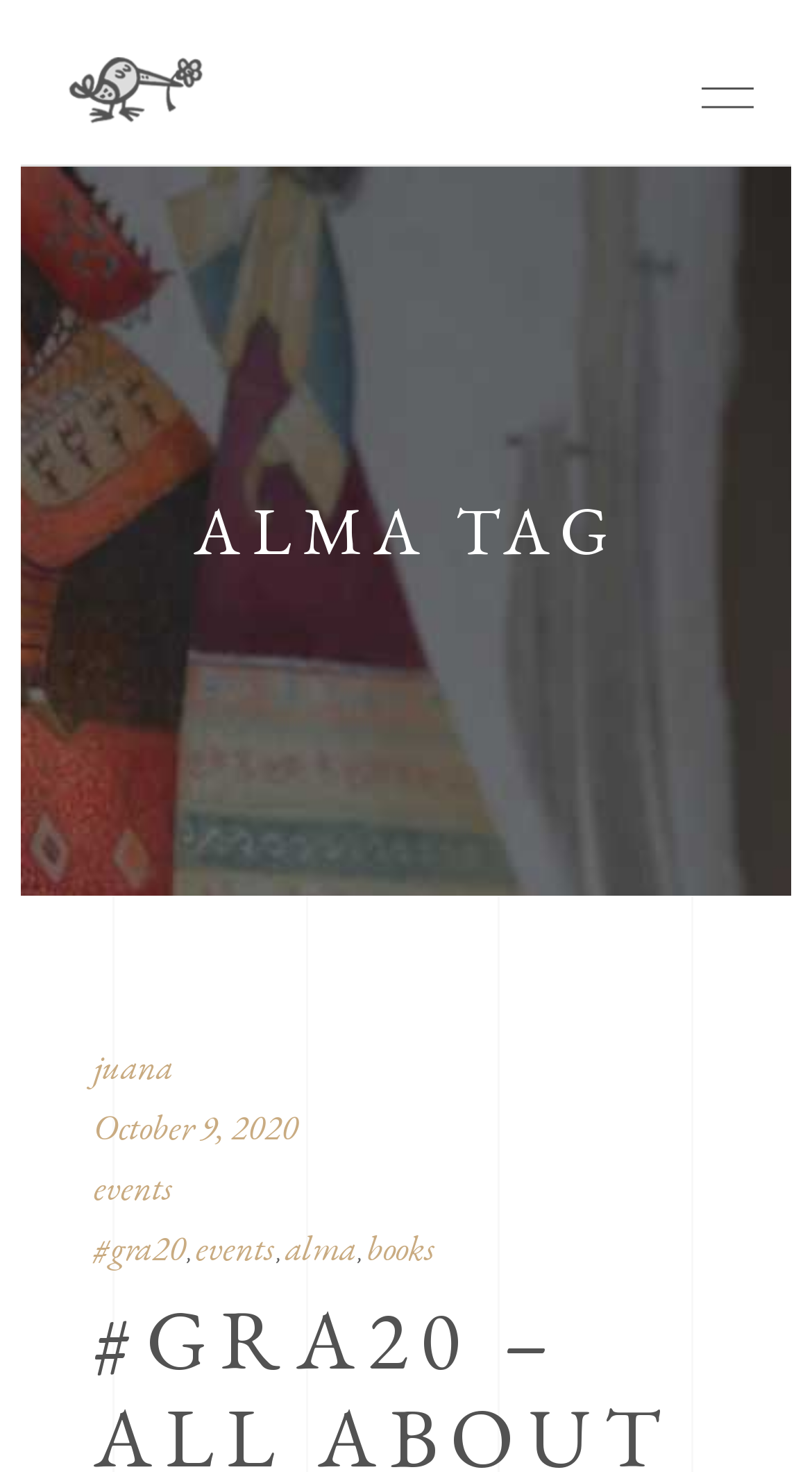For the following element description, predict the bounding box coordinates in the format (top-left x, top-left y, bottom-right x, bottom-right y). All values should be floating point numbers between 0 and 1. Description: title="YouTube"

None